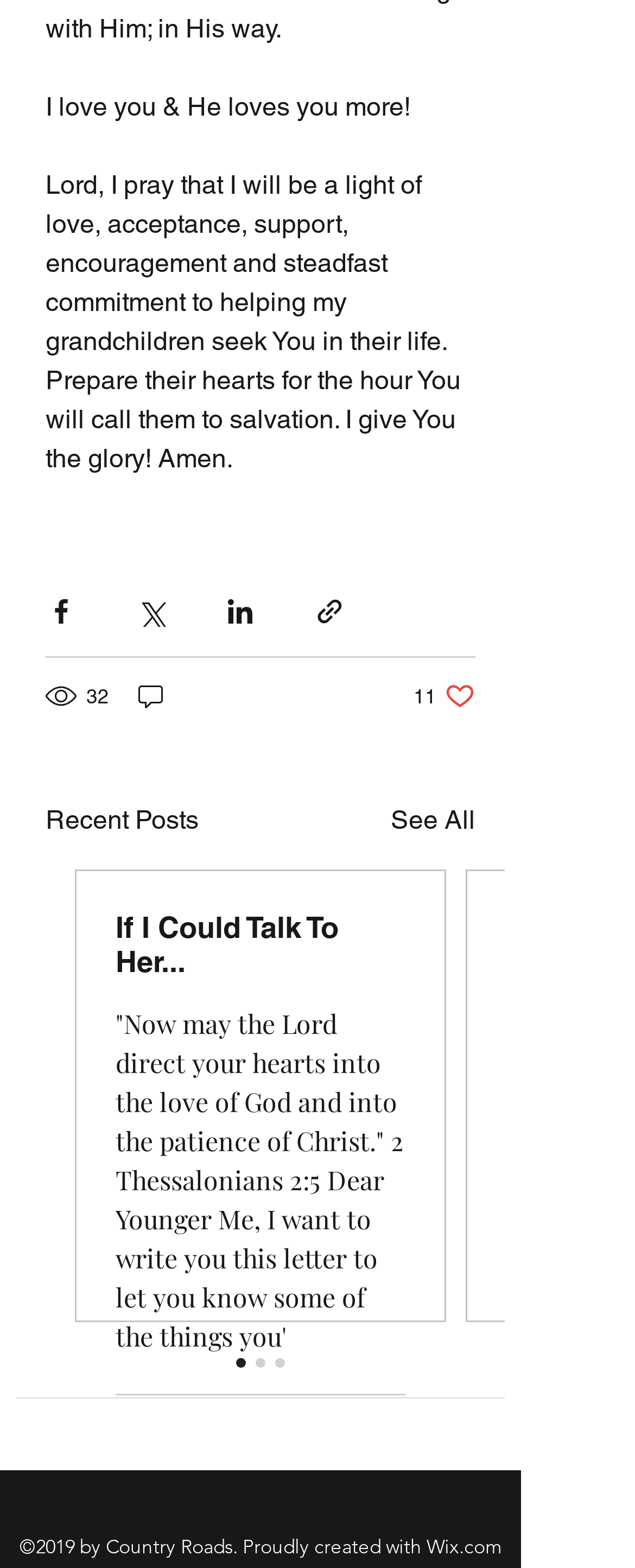Show the bounding box coordinates for the element that needs to be clicked to execute the following instruction: "View recent posts". Provide the coordinates in the form of four float numbers between 0 and 1, i.e., [left, top, right, bottom].

[0.072, 0.511, 0.313, 0.536]